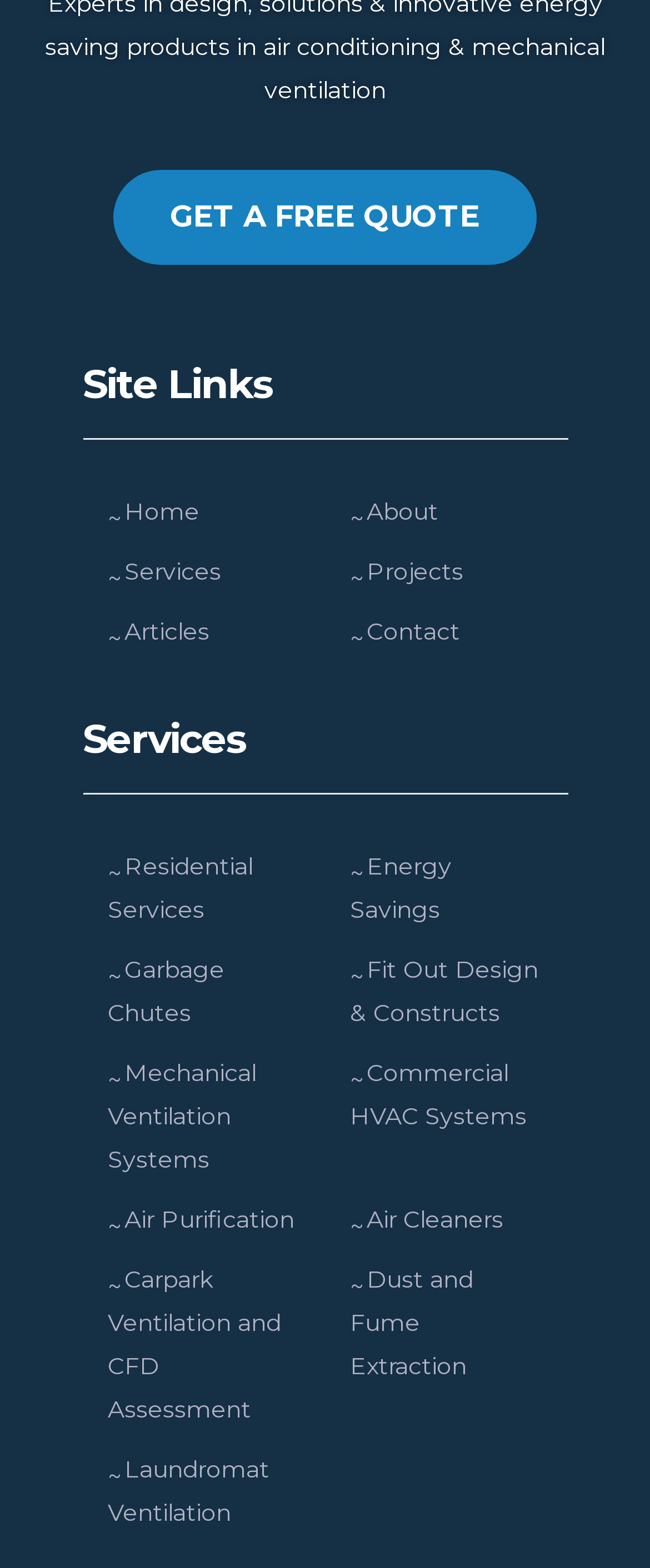Show me the bounding box coordinates of the clickable region to achieve the task as per the instruction: "Learn about residential services".

[0.165, 0.543, 0.388, 0.589]